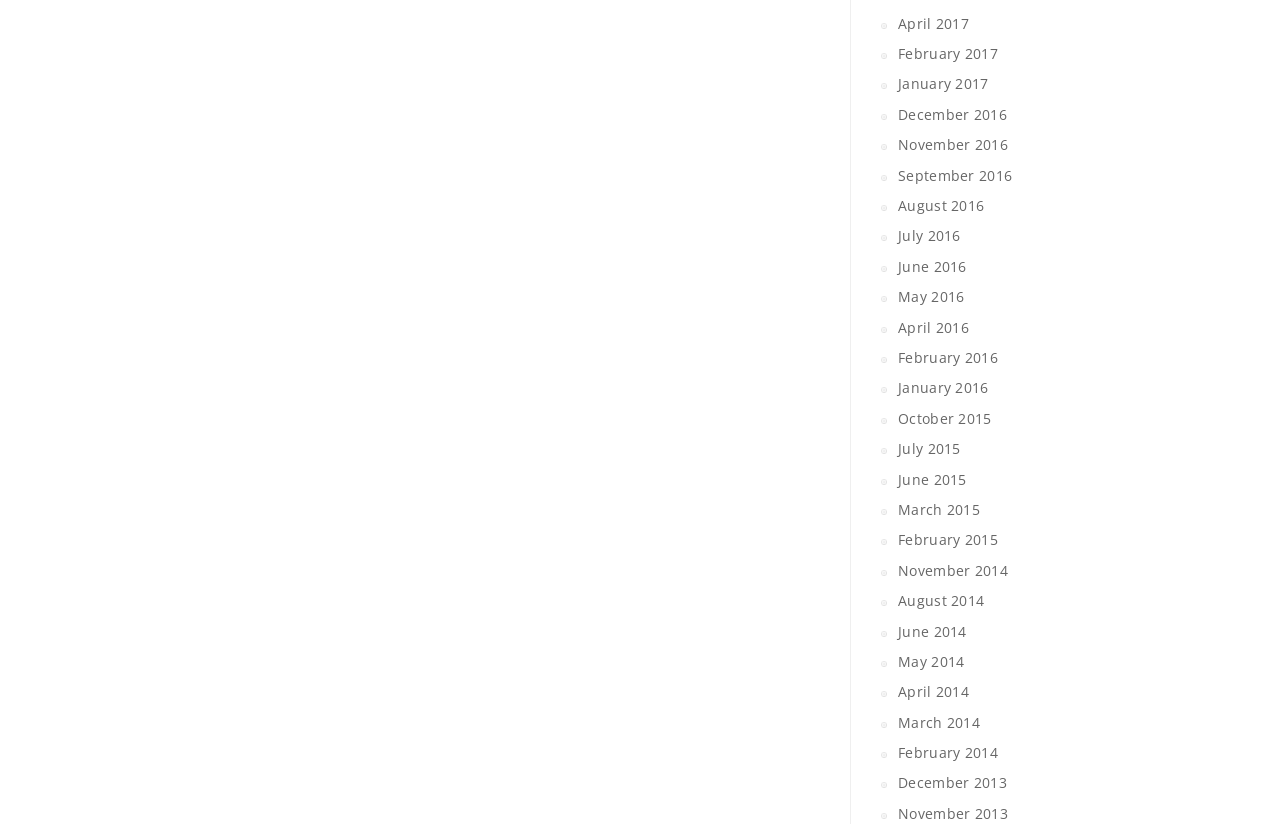Locate the bounding box coordinates of the element I should click to achieve the following instruction: "view June 2015".

[0.702, 0.57, 0.755, 0.593]